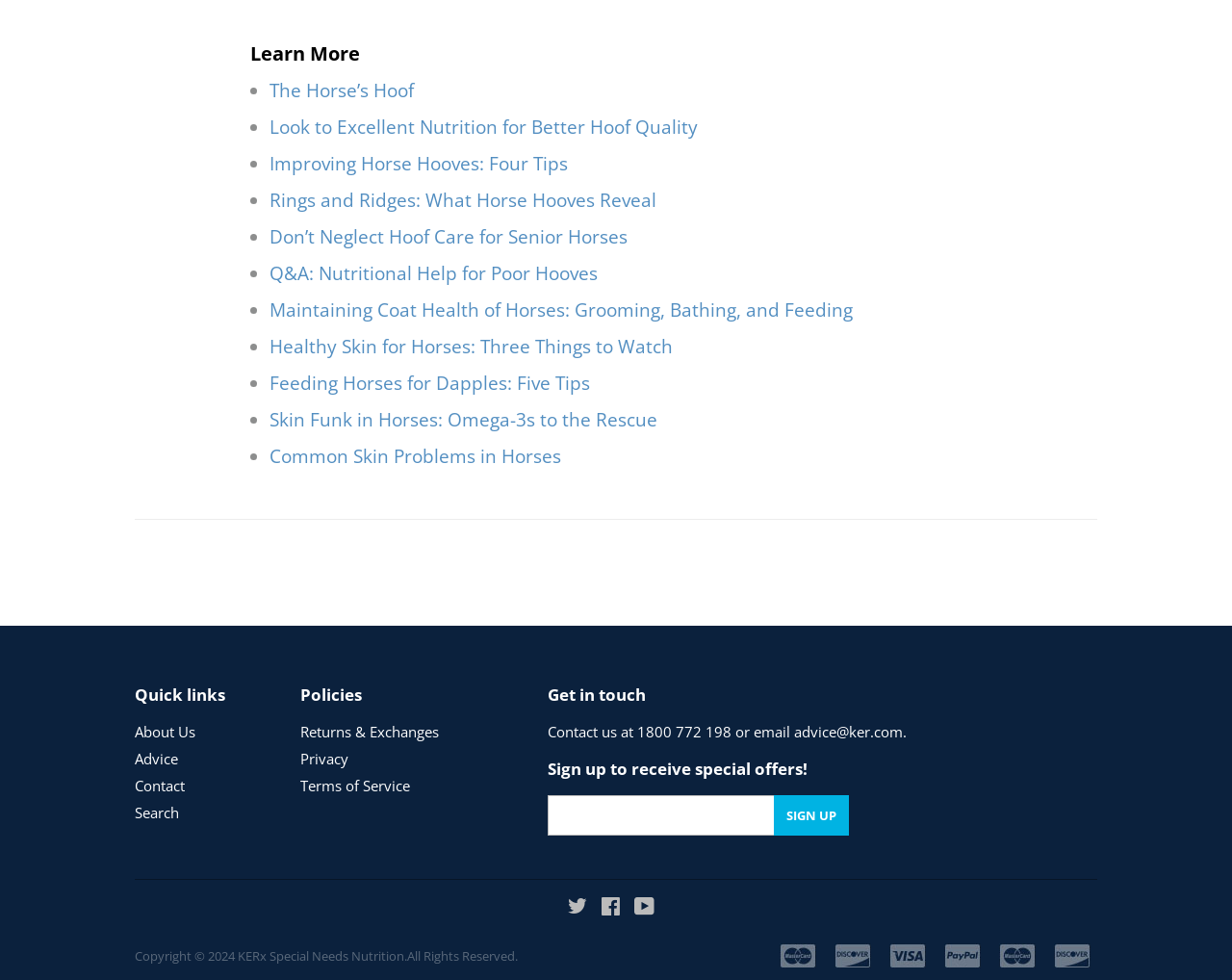Please find the bounding box coordinates of the element's region to be clicked to carry out this instruction: "Enter email address".

[0.445, 0.812, 0.629, 0.853]